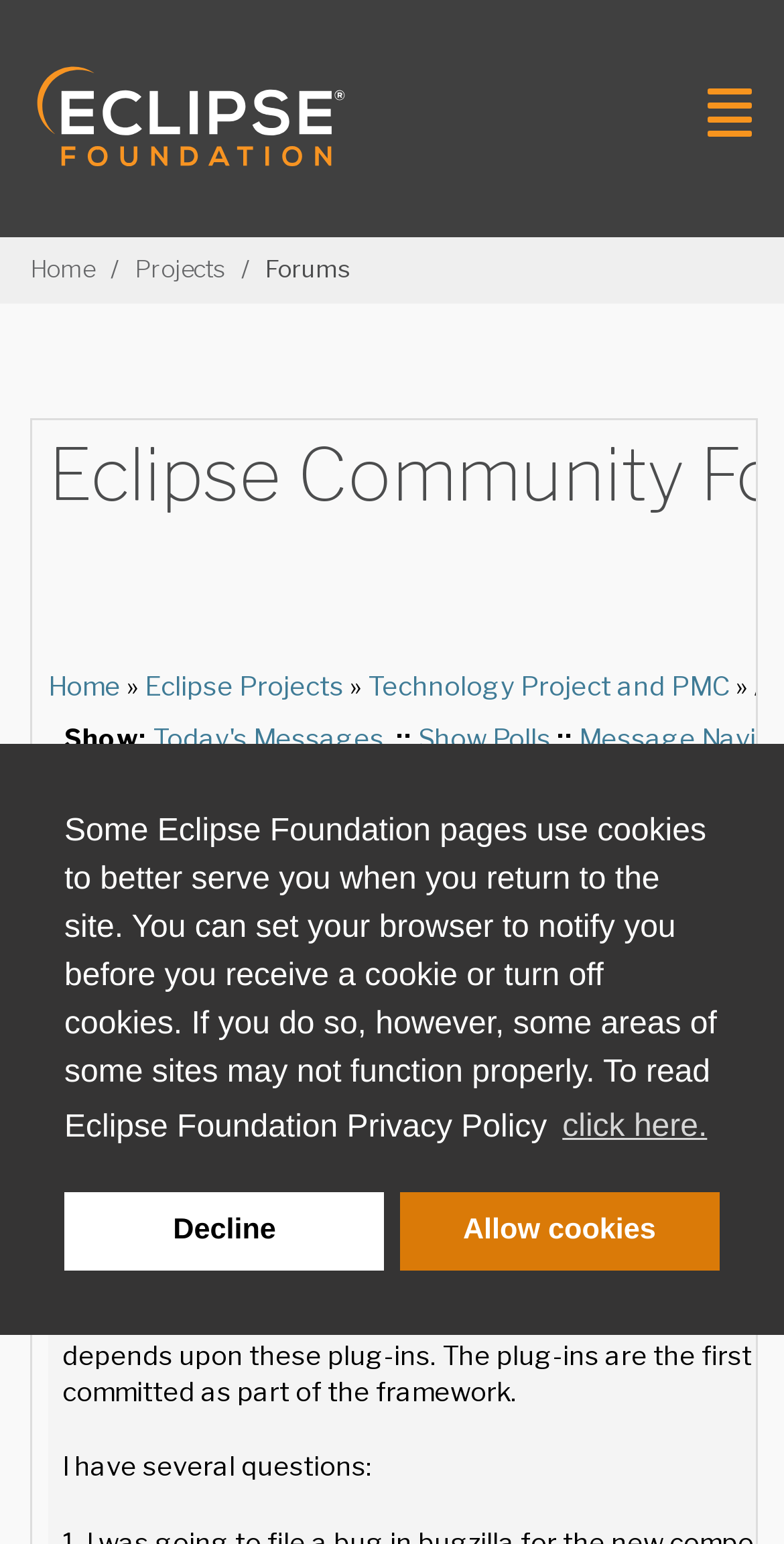Generate a comprehensive caption for the webpage you are viewing.

The webpage appears to be a forum discussion page within the Eclipse Community Forums. At the top of the page, there is a dialog box with a cookie consent message, which informs users that some Eclipse Foundation pages use cookies and provides options to learn more, deny, or allow cookies.

Below the dialog box, there is a navigation section with a toggle navigation button at the top right corner and a logo at the top left corner. The logo is an image with an alternative text "logo". 

Underneath the navigation section, there is a breadcrumbs section with links to "Home", "Projects", and "Forums". The "Forums" link is currently active, and it has a sub-link to "Eclipse Projects" and "Technology Project and PMC".

The main content of the page is a discussion thread with a title "ACTF initial commit - help!!". The thread has a link to "Today's Messages" and "Show Polls" at the top. The "Show Polls" link has an icon represented by a minus sign image.

The discussion thread displays a message from a user named Mike, who is currently offline. The message includes Mike's profile information, such as the number of messages and registration date. The message content is divided into several paragraphs, with the first paragraph asking several questions.

There are no images on the page except for the logo, the minus sign icon, and Mike's offline status icon.